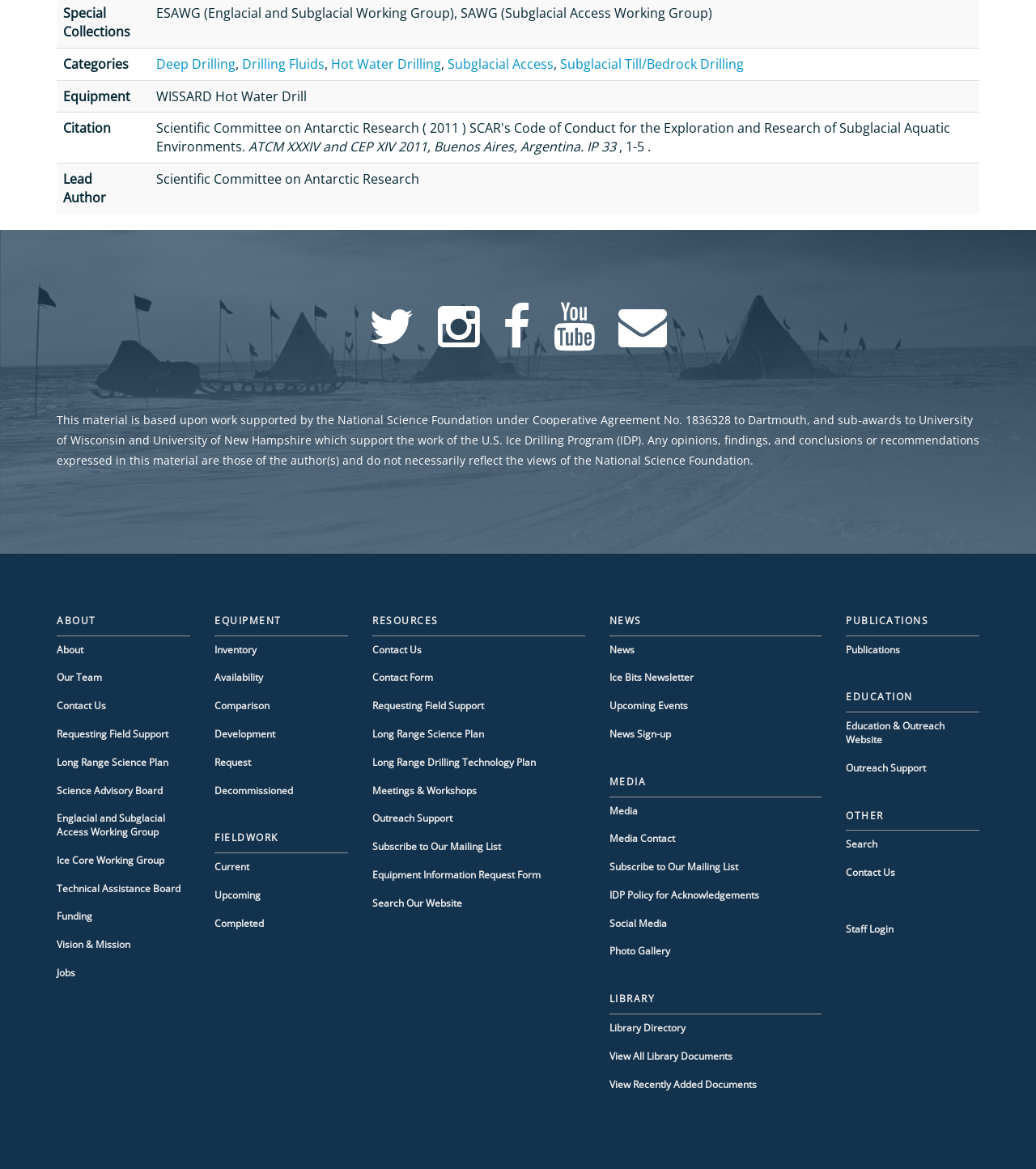Please determine the bounding box coordinates for the UI element described here. Use the format (top-left x, top-left y, bottom-right x, bottom-right y) with values bounded between 0 and 1: Current

[0.207, 0.736, 0.241, 0.747]